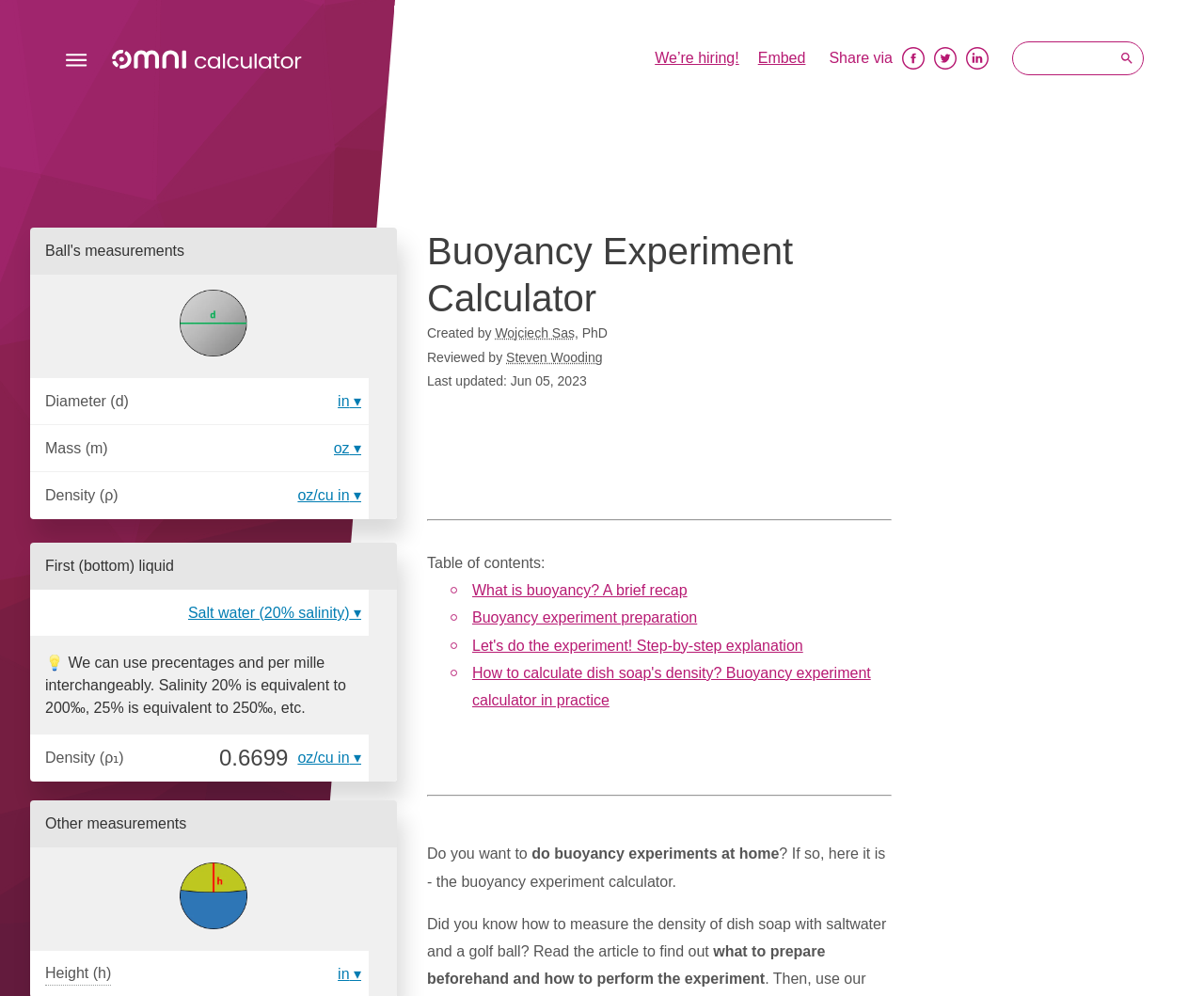Analyze the image and give a detailed response to the question:
What is the purpose of the image with the marked cap's height?

The image with the marked cap's height is used to measure the height of the object, which is an input required for the buoyancy experiment calculator. The height is labeled as 'Height (h)' in the input field.